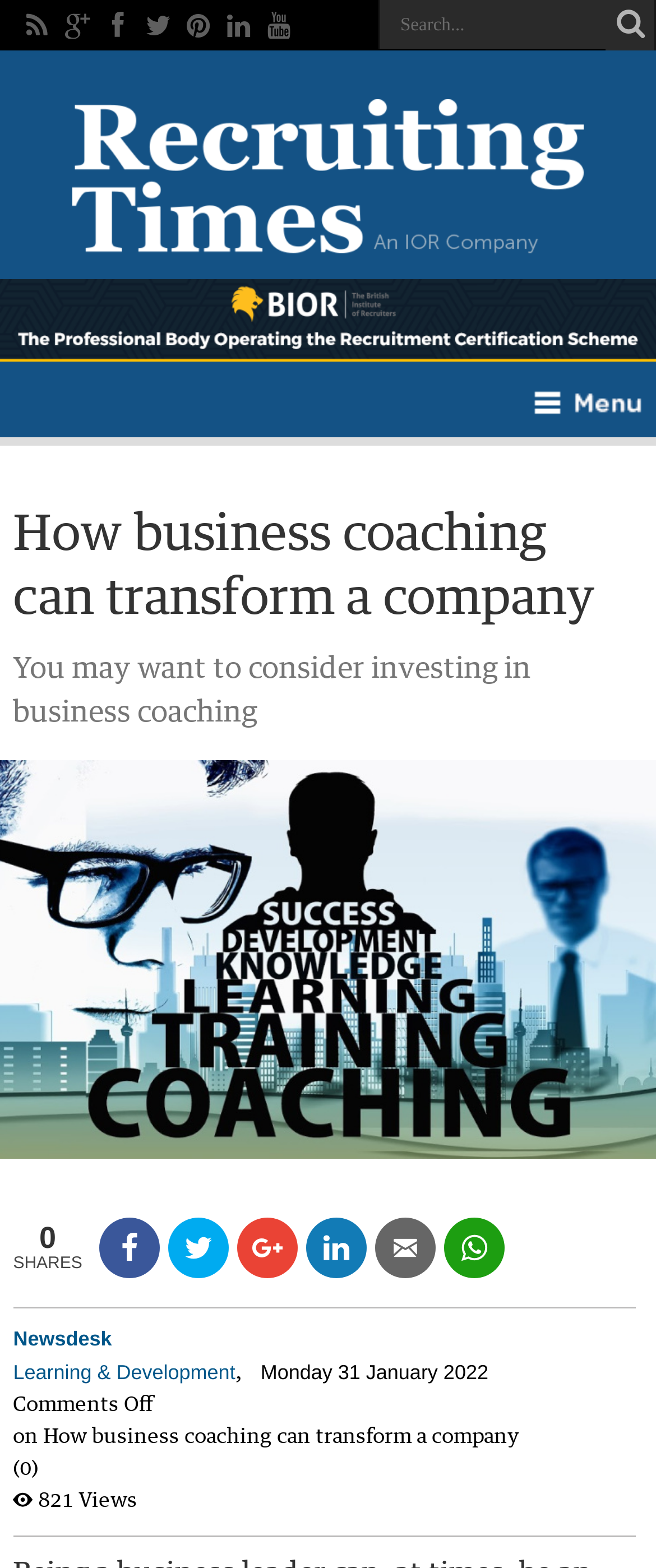Describe all the significant parts and information present on the webpage.

This webpage appears to be an article about the benefits of business coaching, with the title "How business coaching can transform a company". At the top right corner, there is a search bar with a magnifying glass icon and a placeholder text "Search...". Below the search bar, there are several social media links represented by icons.

On the top left corner, there is a heading that lists various categories, including "Recruiting Times", "Recruiter News", "HR News", and others. This heading is accompanied by an image.

The main content of the article starts with a heading that repeats the title, followed by a brief introduction that reads "You may want to consider investing in business coaching". The article then continues with the main text, which is not fully described in the accessibility tree.

At the bottom of the page, there are several links to other articles or categories, including "Newsdesk", "Learning & Development", and others. The page also displays the date "Monday 31 January 2022" and the number of views "821 Views". Additionally, there is a comment section with no comments, indicated by "(0)".